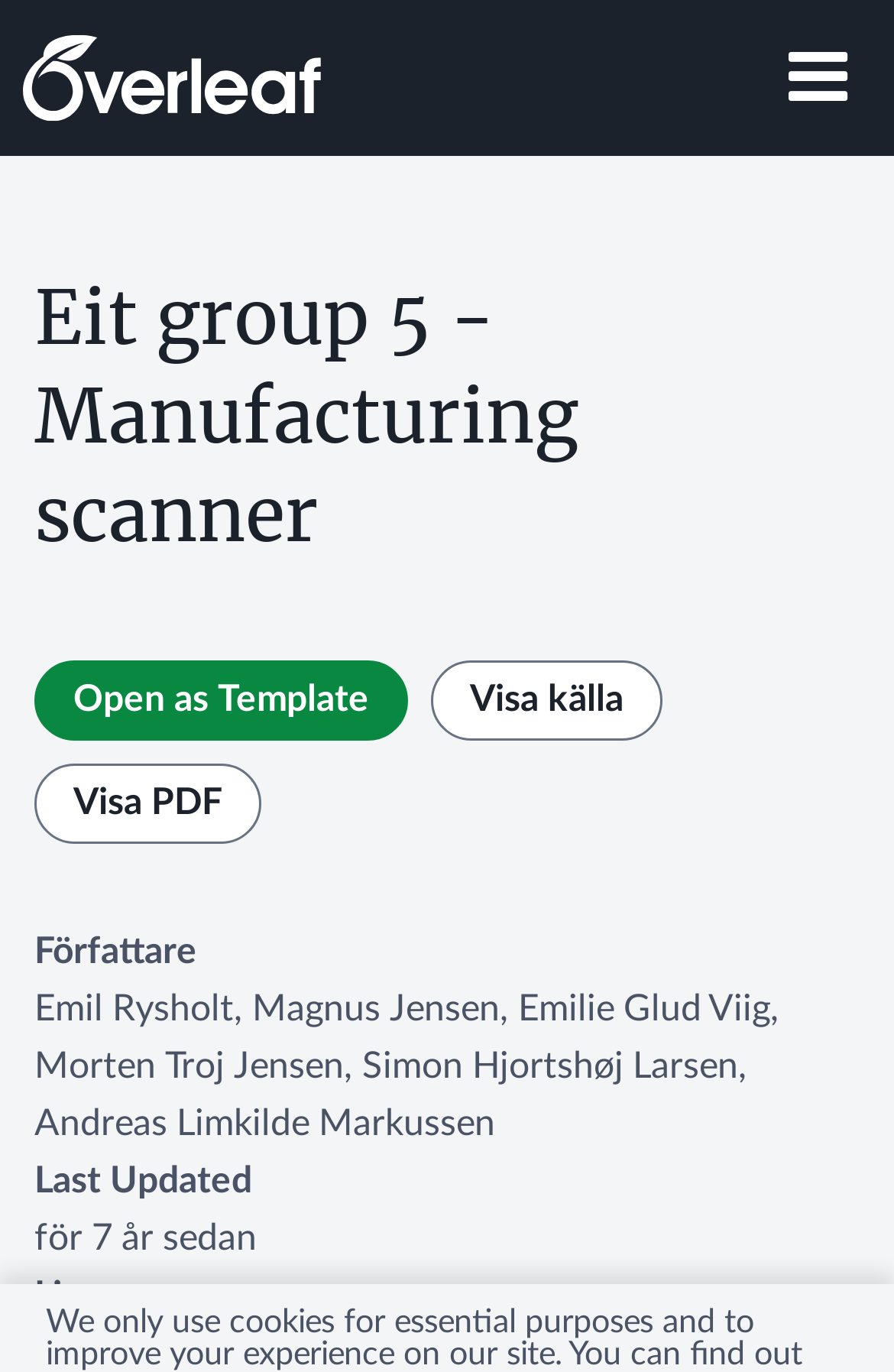Using the provided element description "aria-label="Overleaf"", determine the bounding box coordinates of the UI element.

[0.026, 0.008, 0.359, 0.104]